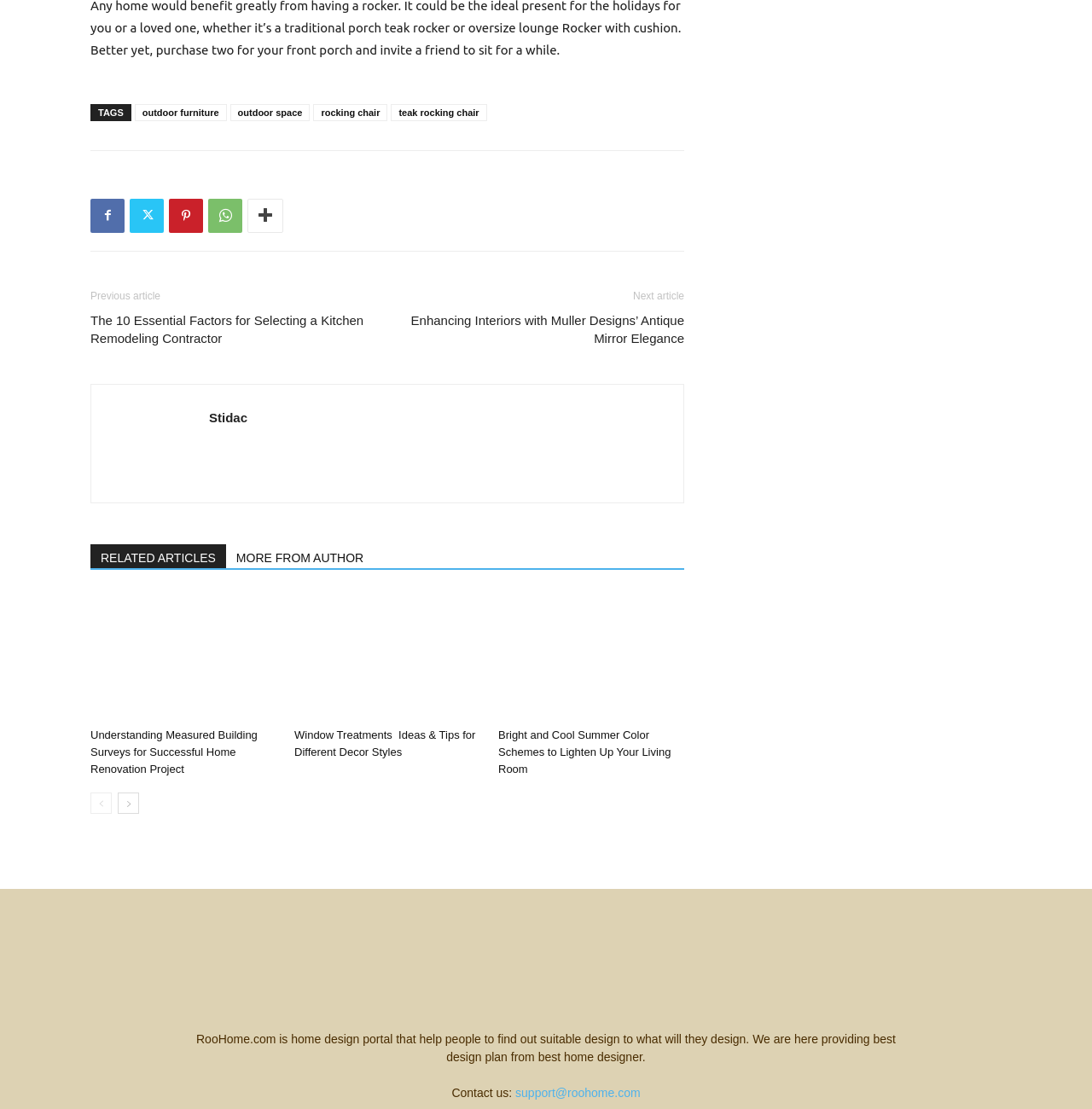Please respond in a single word or phrase: 
What is the position of the 'Previous article' text?

top-left